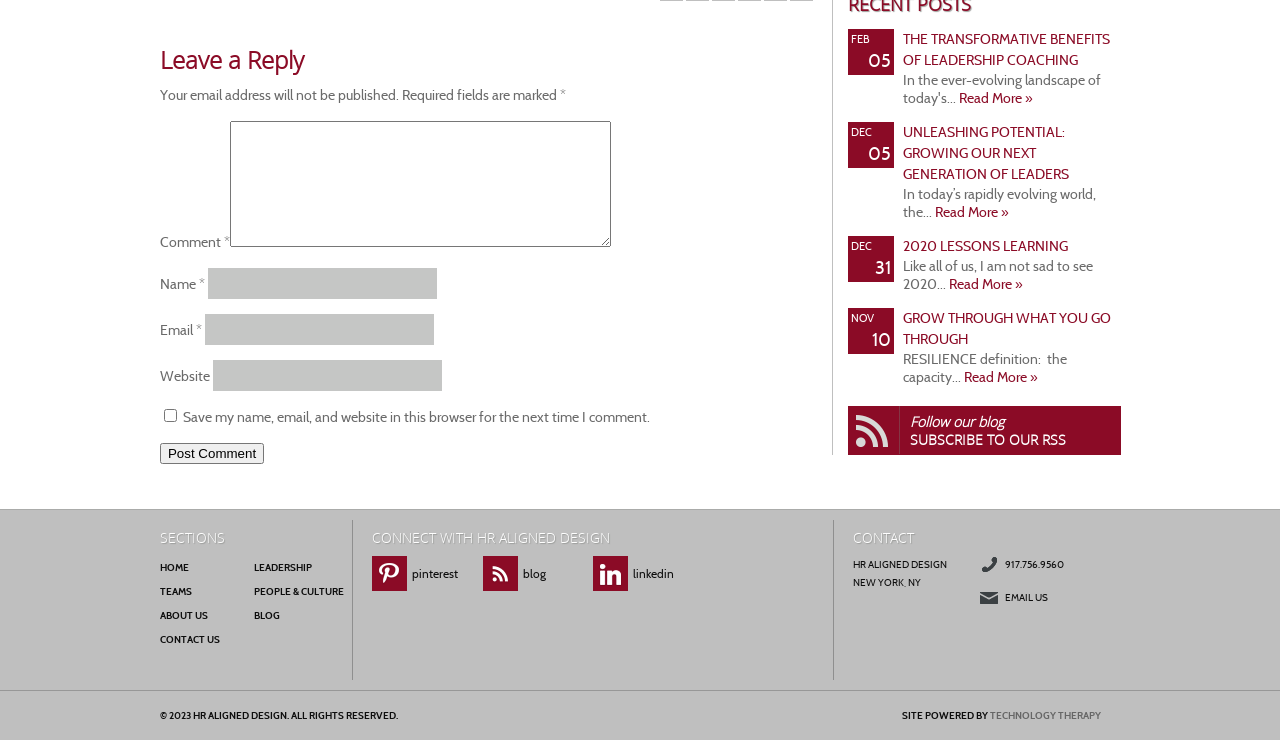Locate the bounding box coordinates for the element described below: "See other events". The coordinates must be four float values between 0 and 1, formatted as [left, top, right, bottom].

None